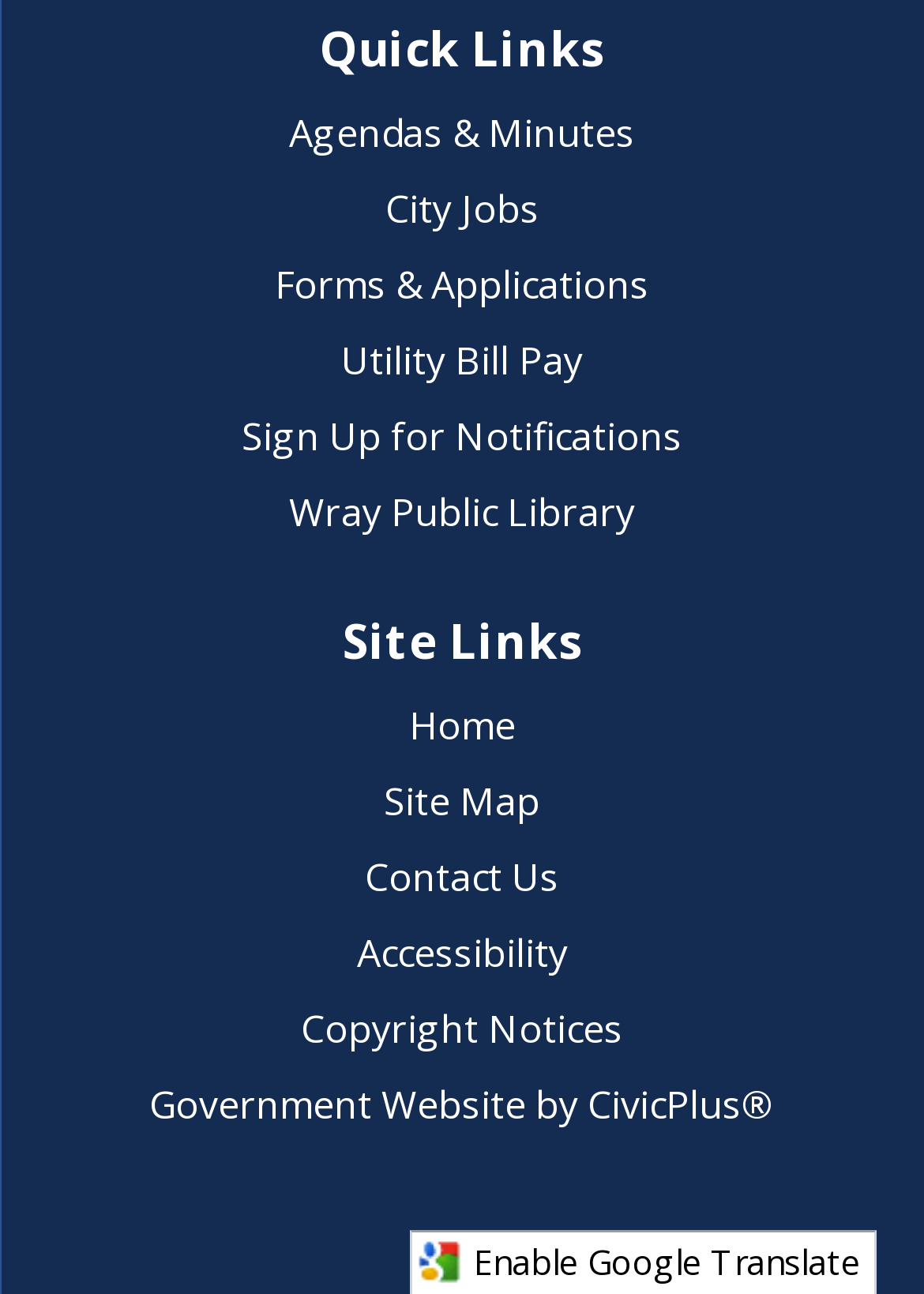Determine the bounding box for the UI element described here: "Government Website by CivicPlus®".

[0.162, 0.834, 0.838, 0.874]